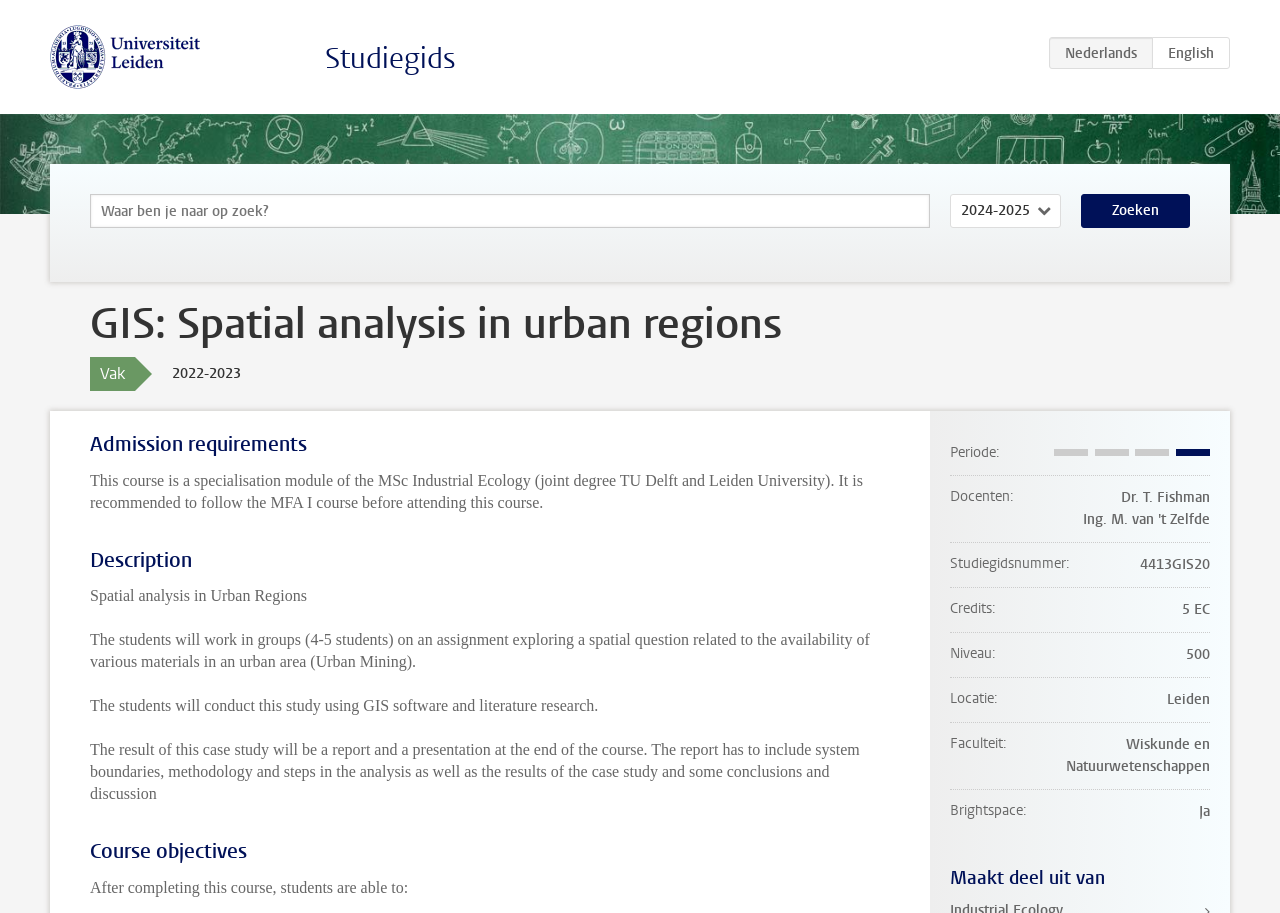Analyze the image and provide a detailed answer to the question: What is the name of the lecturer?

The name of the lecturer can be found in the description list section of the webpage, where it is written as 'Dr. T. Fishman' under the term 'Docenten'.